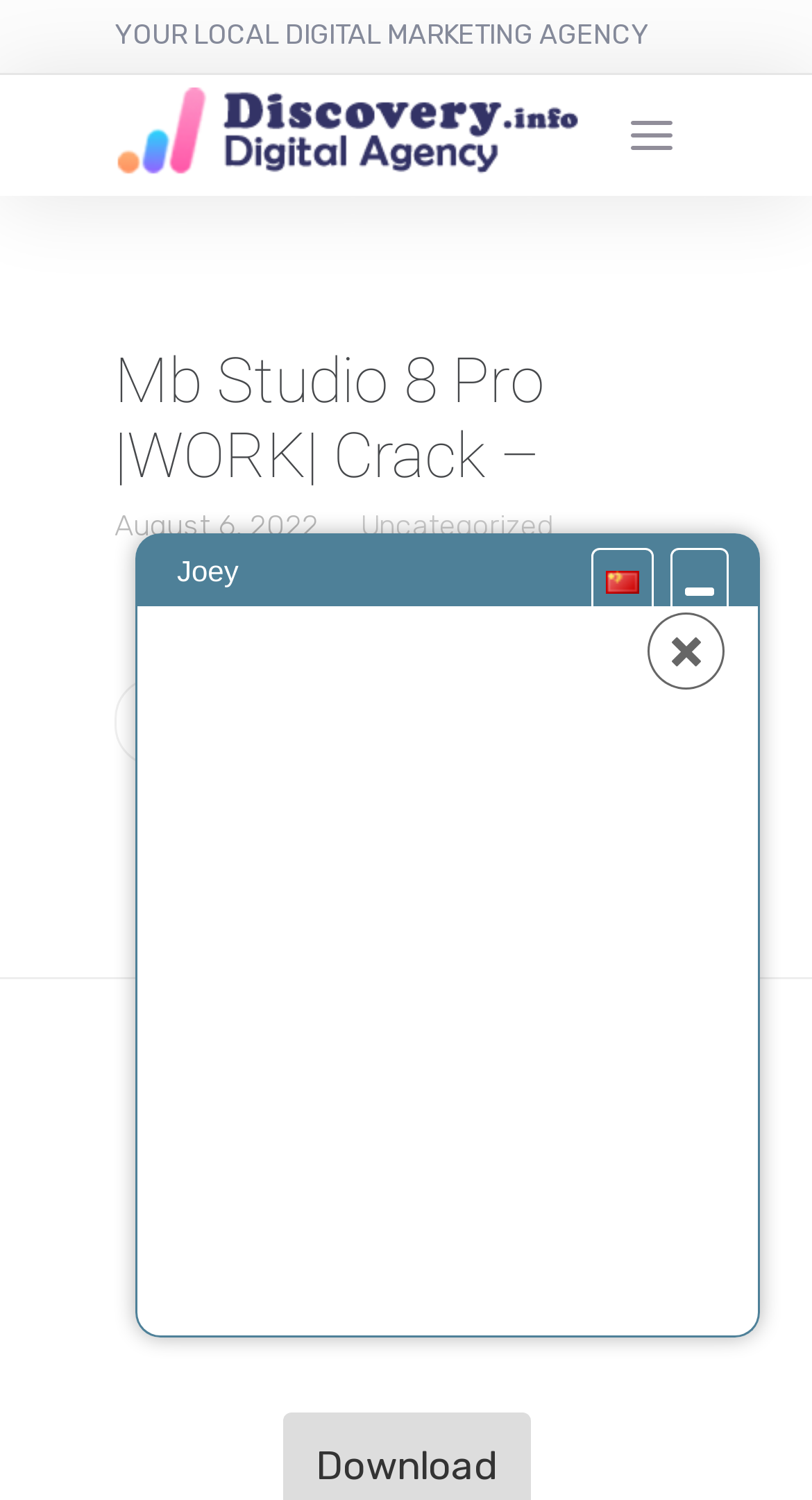What is the category of the post?
Give a detailed explanation using the information visible in the image.

I found the answer by looking at the link element with the bounding box coordinates [0.444, 0.339, 0.682, 0.363] which contains the text 'Uncategorized'.